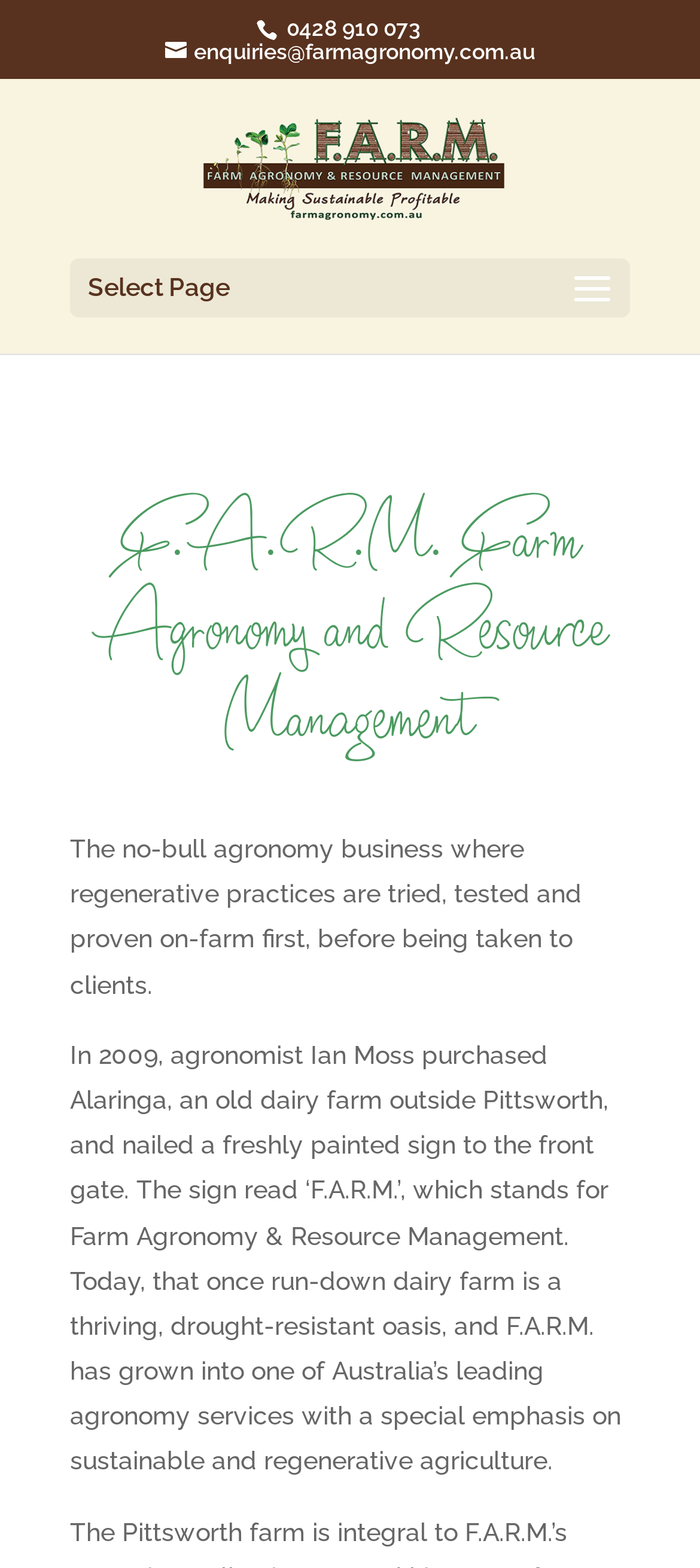Extract the bounding box coordinates of the UI element described by: "enquiries@farmagronomy.com.au". The coordinates should include four float numbers ranging from 0 to 1, e.g., [left, top, right, bottom].

[0.236, 0.025, 0.764, 0.041]